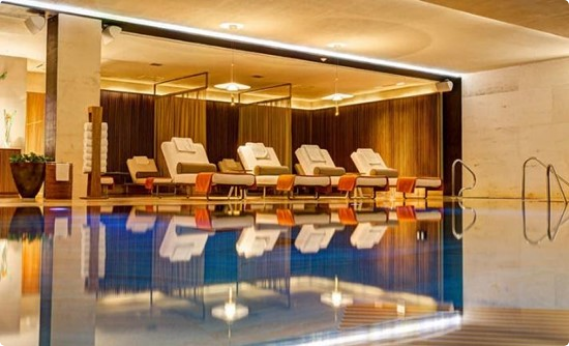Please give a short response to the question using one word or a phrase:
What is reflected on the surface of the water?

Soft colors and luxurious materials